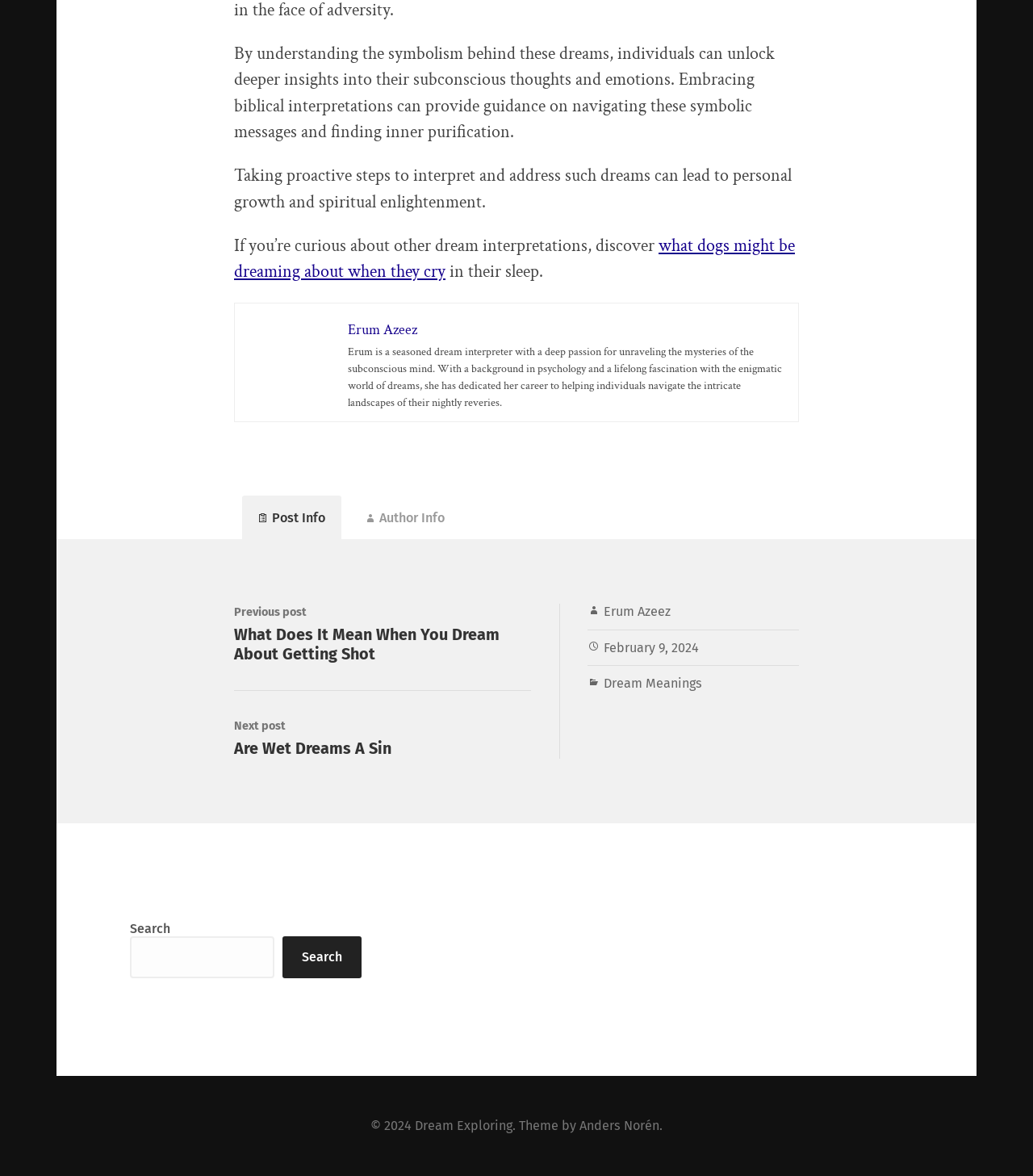What is the category of the article?
Using the image, provide a concise answer in one word or a short phrase.

Dream Meanings